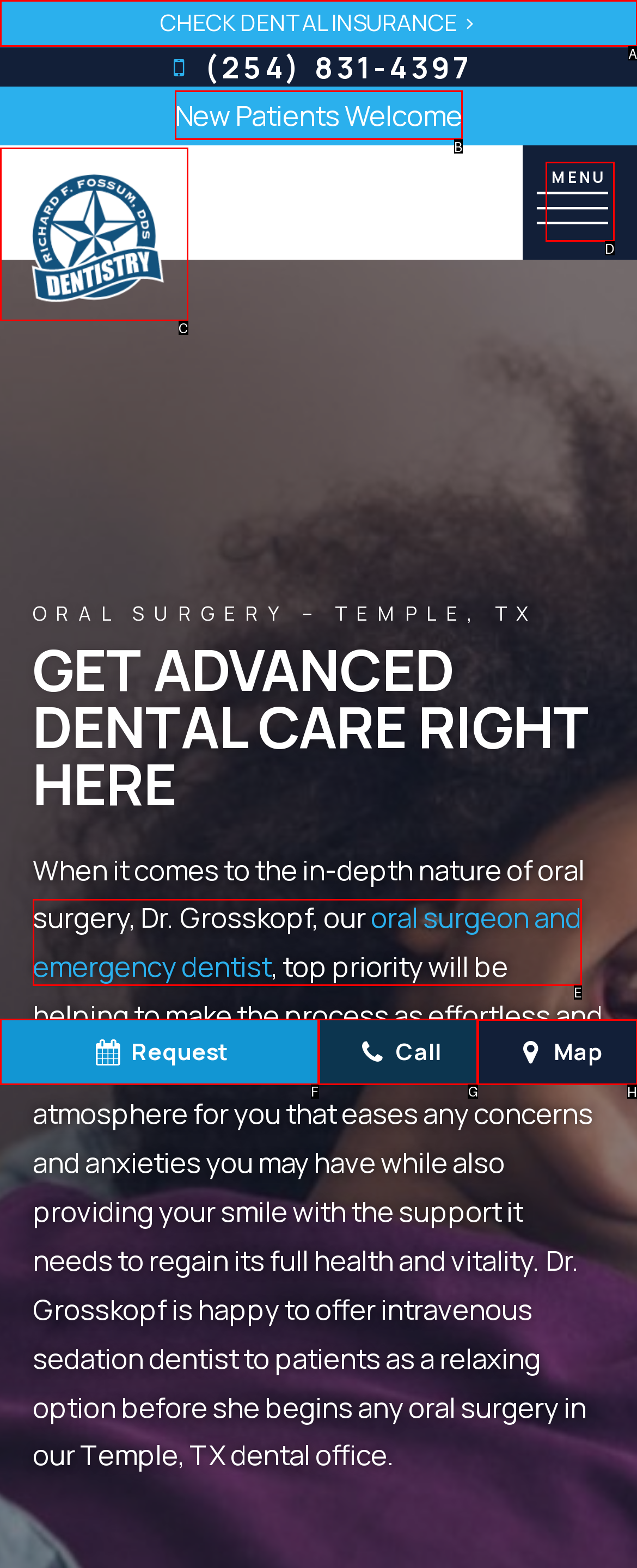Select the appropriate letter to fulfill the given instruction: View map
Provide the letter of the correct option directly.

H